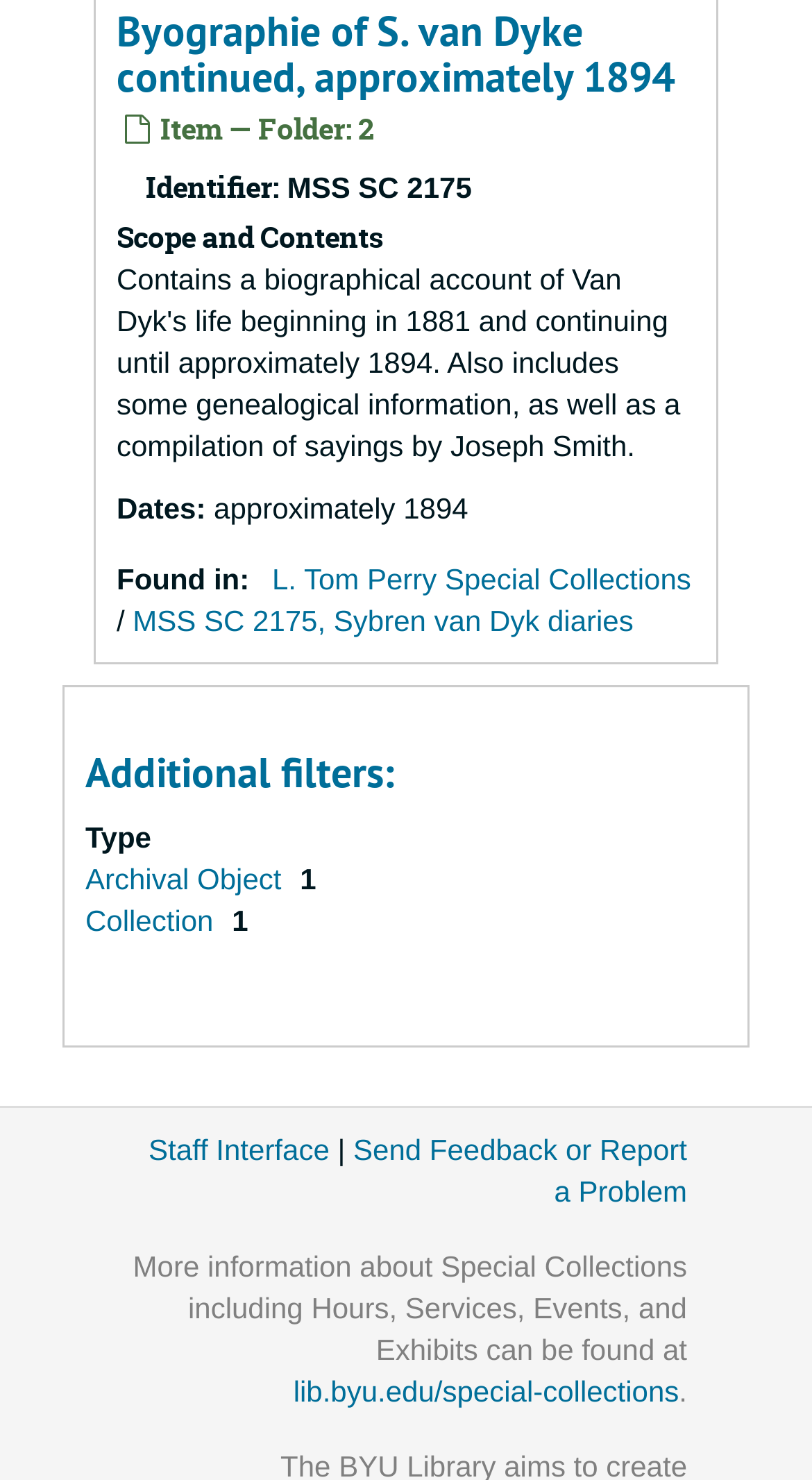Specify the bounding box coordinates of the element's region that should be clicked to achieve the following instruction: "view November 2013". The bounding box coordinates consist of four float numbers between 0 and 1, in the format [left, top, right, bottom].

None